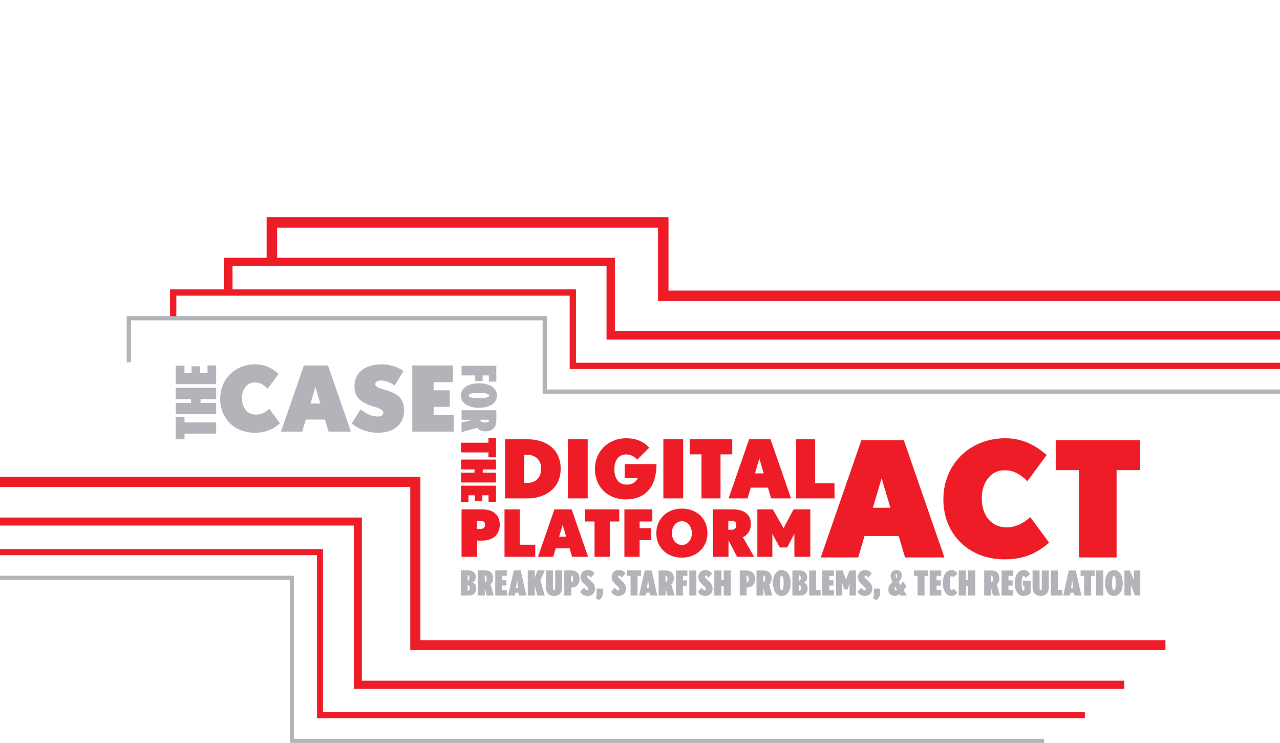Identify the main heading from the webpage and provide its text content.

DOWNLOAD & DONATE